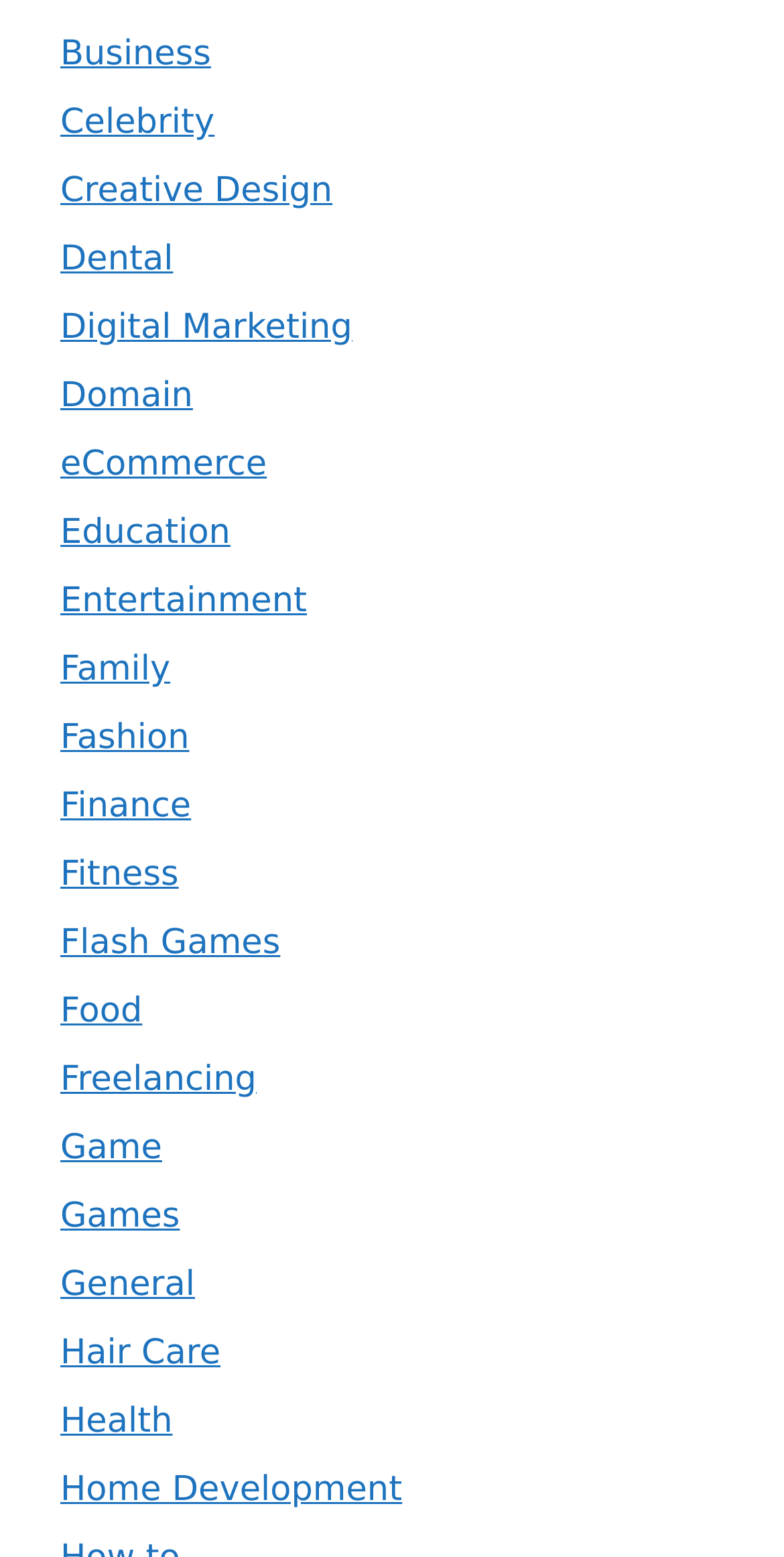Based on the element description, predict the bounding box coordinates (top-left x, top-left y, bottom-right x, bottom-right y) for the UI element in the screenshot: Judith Koke

None